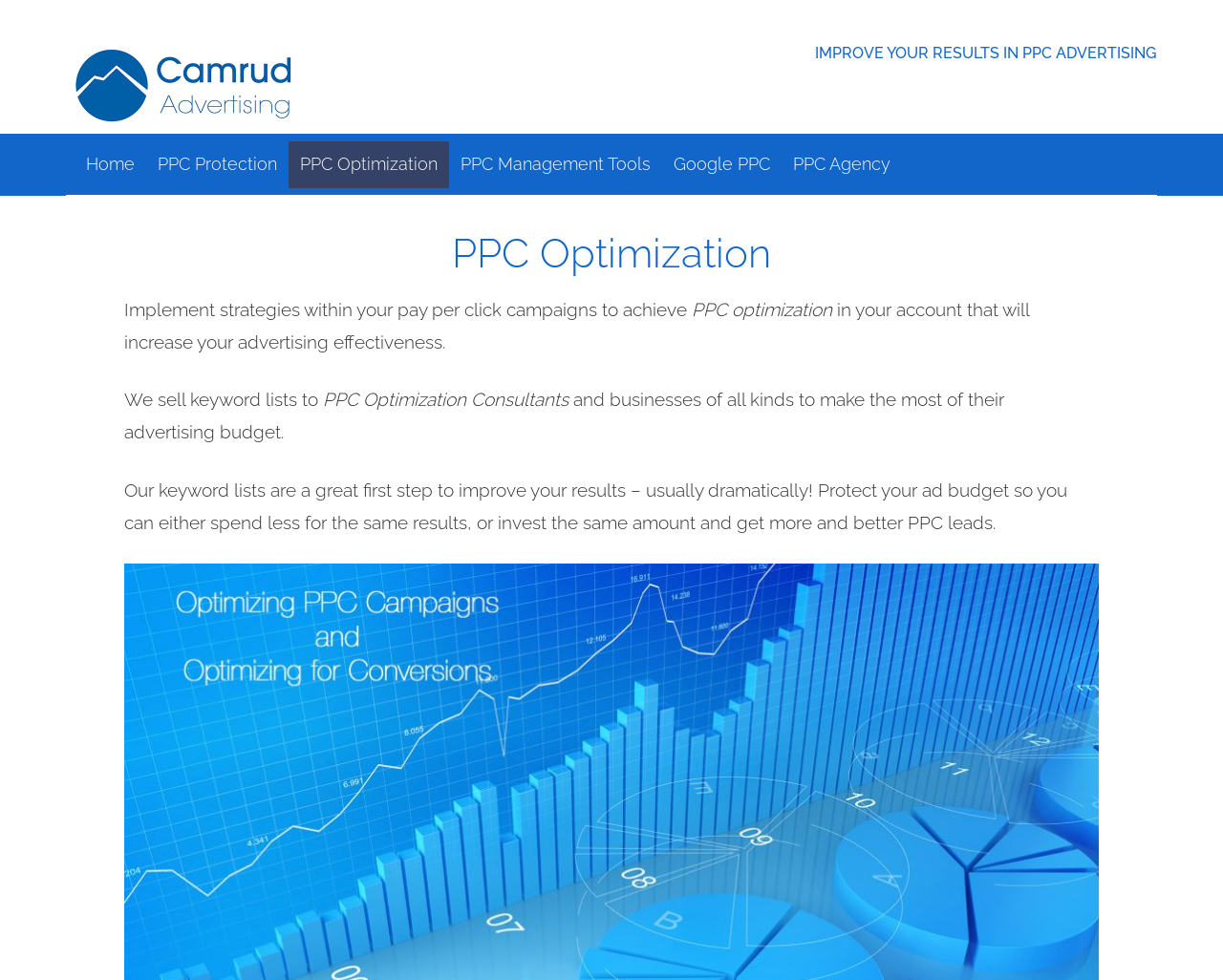Please answer the following question using a single word or phrase: 
What is provided to help businesses improve their PPC results?

Keyword lists